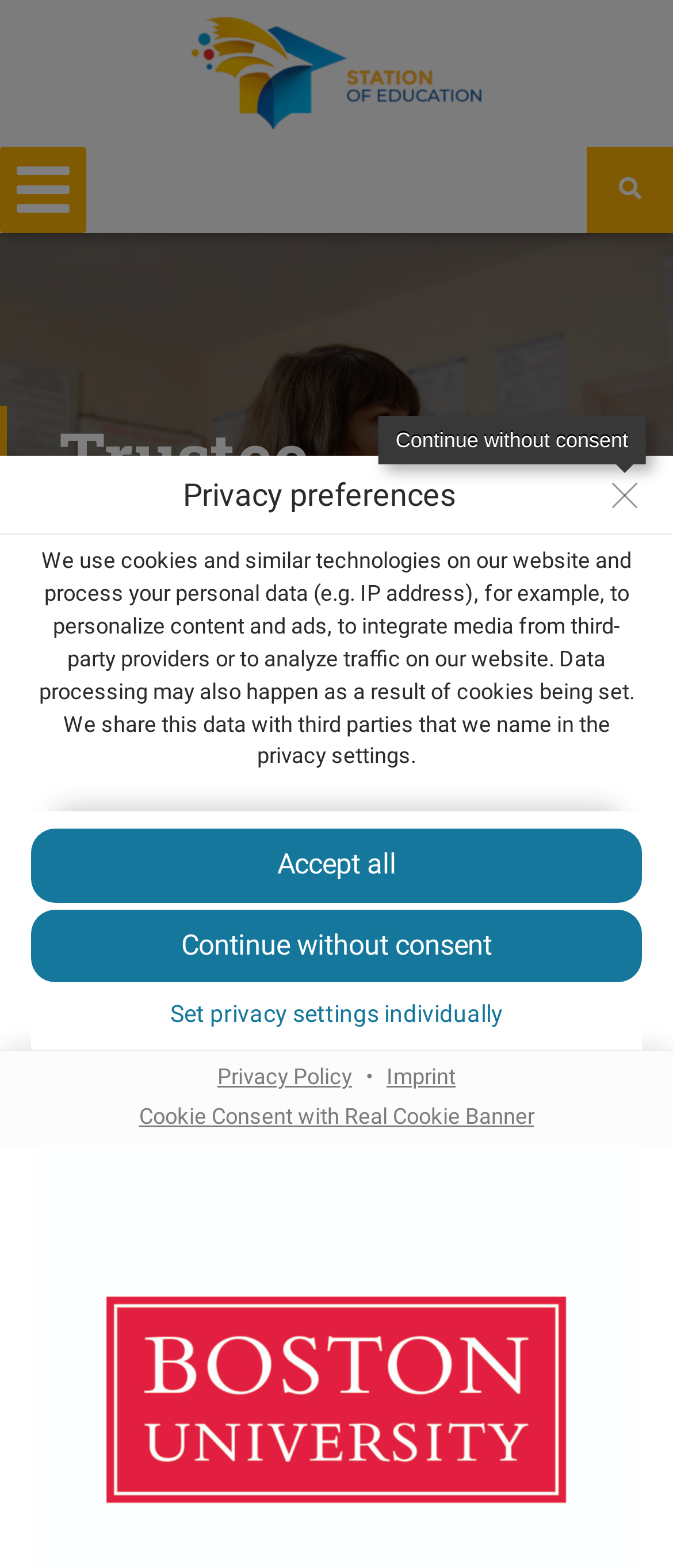Summarize the contents and layout of the webpage in detail.

The webpage is about a "Fully Funded Scholarship" and appears to be a informational page about a specific scholarship program. 

At the top of the page, there is a dialog box titled "Privacy preferences" that takes up most of the screen. This dialog box contains several elements, including a link to "Skip to consent choices" at the top left, a heading "Privacy preferences" in the middle, and a block of text that explains how the website uses cookies and personal data. Below this text, there are three buttons: "Accept all", "Continue without consent", and "Set privacy settings individually". 

Further down in the dialog box, there is a message stating that users under 16 years old are not permitted to consent to the service and should ask their parents or guardians for permission. 

At the bottom of the dialog box, there are three links: "Privacy Policy", "Imprint", and "Cookie Consent with Real Cookie Banner". The "Privacy Policy" link is accompanied by a bullet point. 

The main content of the webpage is not visible due to the overlaying dialog box, but the title "Trustee Funded Scholarship in USA 2024 - Station of Education" suggests that the page is about a specific scholarship program.